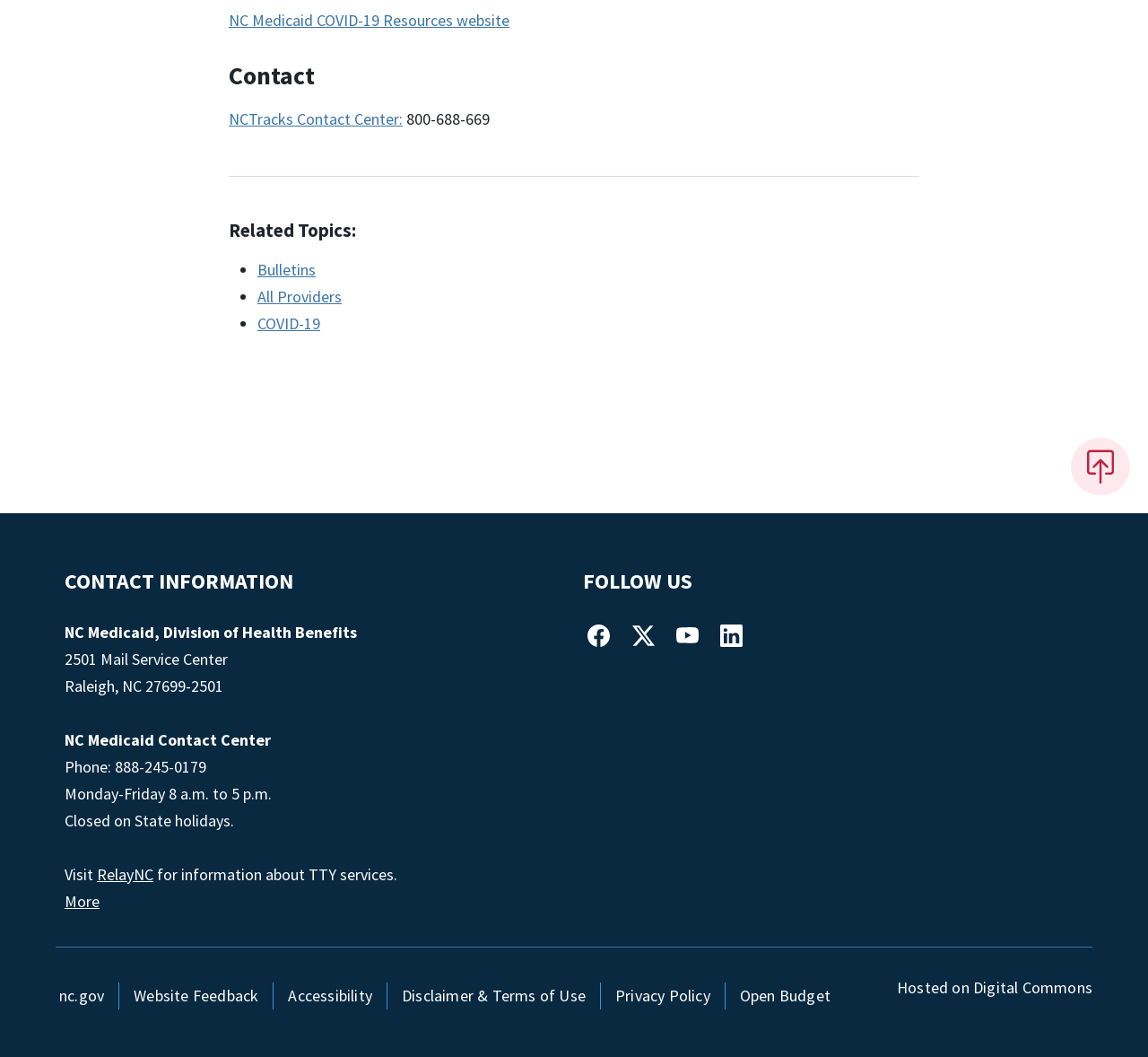Determine the bounding box coordinates for the area that needs to be clicked to fulfill this task: "Follow NC Medicaid on Facebook". The coordinates must be given as four float numbers between 0 and 1, i.e., [left, top, right, bottom].

[0.511, 0.585, 0.54, 0.622]